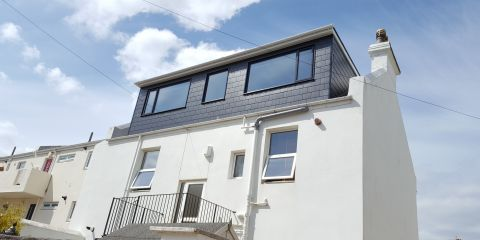Provide an in-depth description of the image.

This image showcases an elegant loft conversion, highlighting the modern architectural style of a residential building. The structure features a sleek, dark gray façade that contrasts beautifully with the bright white walls of the lower level. Large windows illuminate the upper floor, allowing natural light to flood the spacious interior and offering panoramic views of the surroundings. The inclined roof adds a dynamic touch to the design, while the railing at the front entrance enhances accessibility and safety. This loft conversion exemplifies how a unique design can transform the exterior of a home, making it a distinctive addition to the neighborhood, as illustrated in the 'Exteriors gallery.'